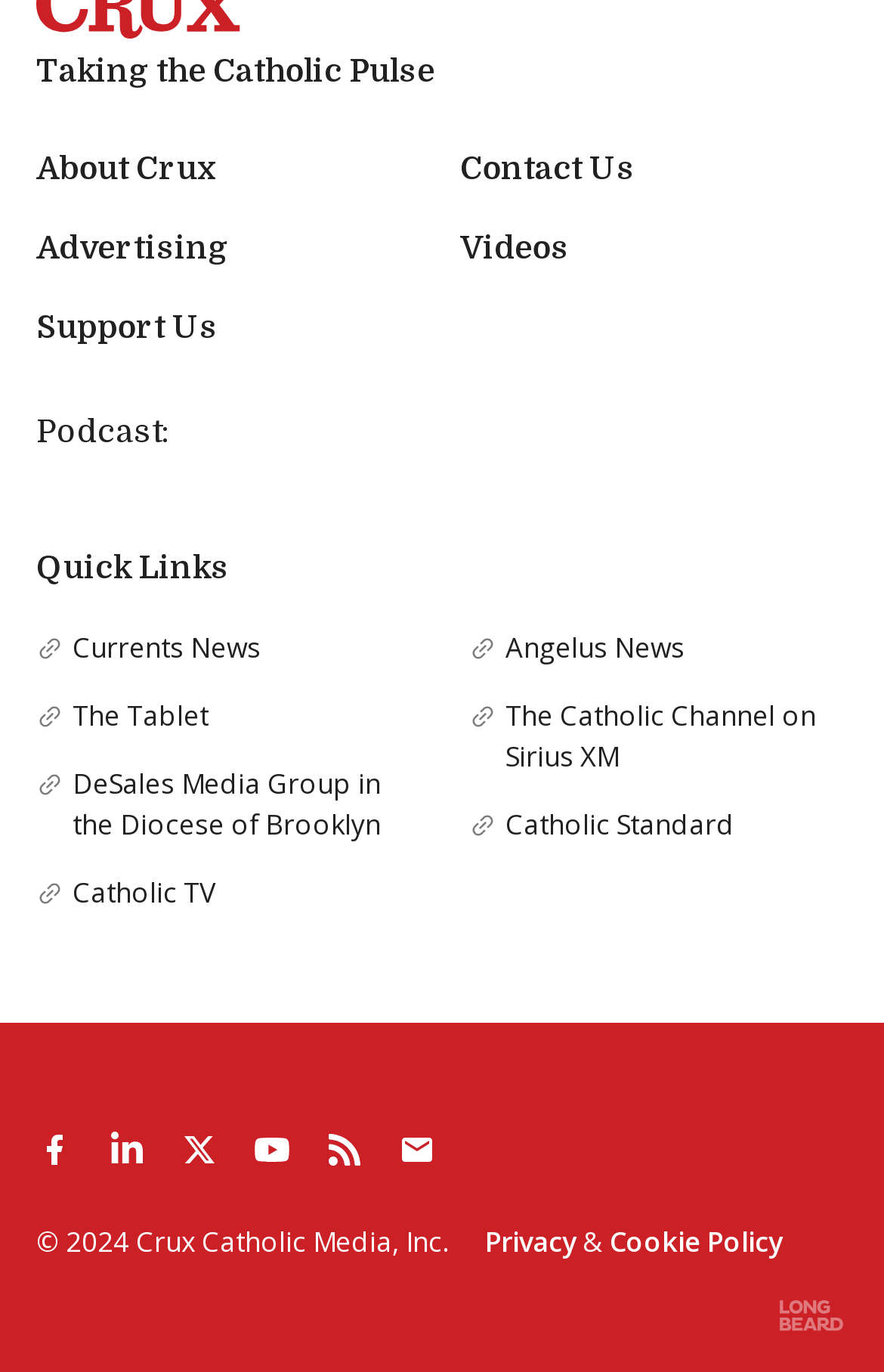Respond with a single word or phrase:
How many links are in the 'Quick Links' section?

6